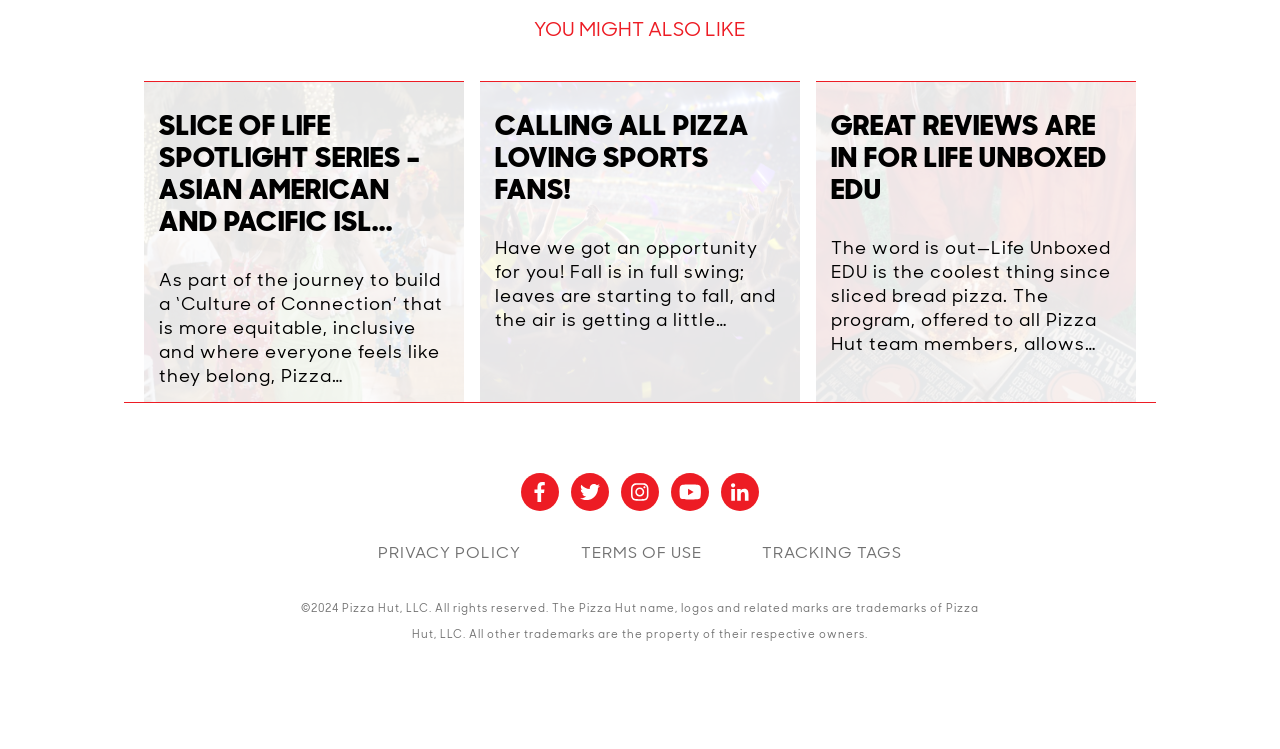Given the description: "Cover Letters", determine the bounding box coordinates of the UI element. The coordinates should be formatted as four float numbers between 0 and 1, [left, top, right, bottom].

None